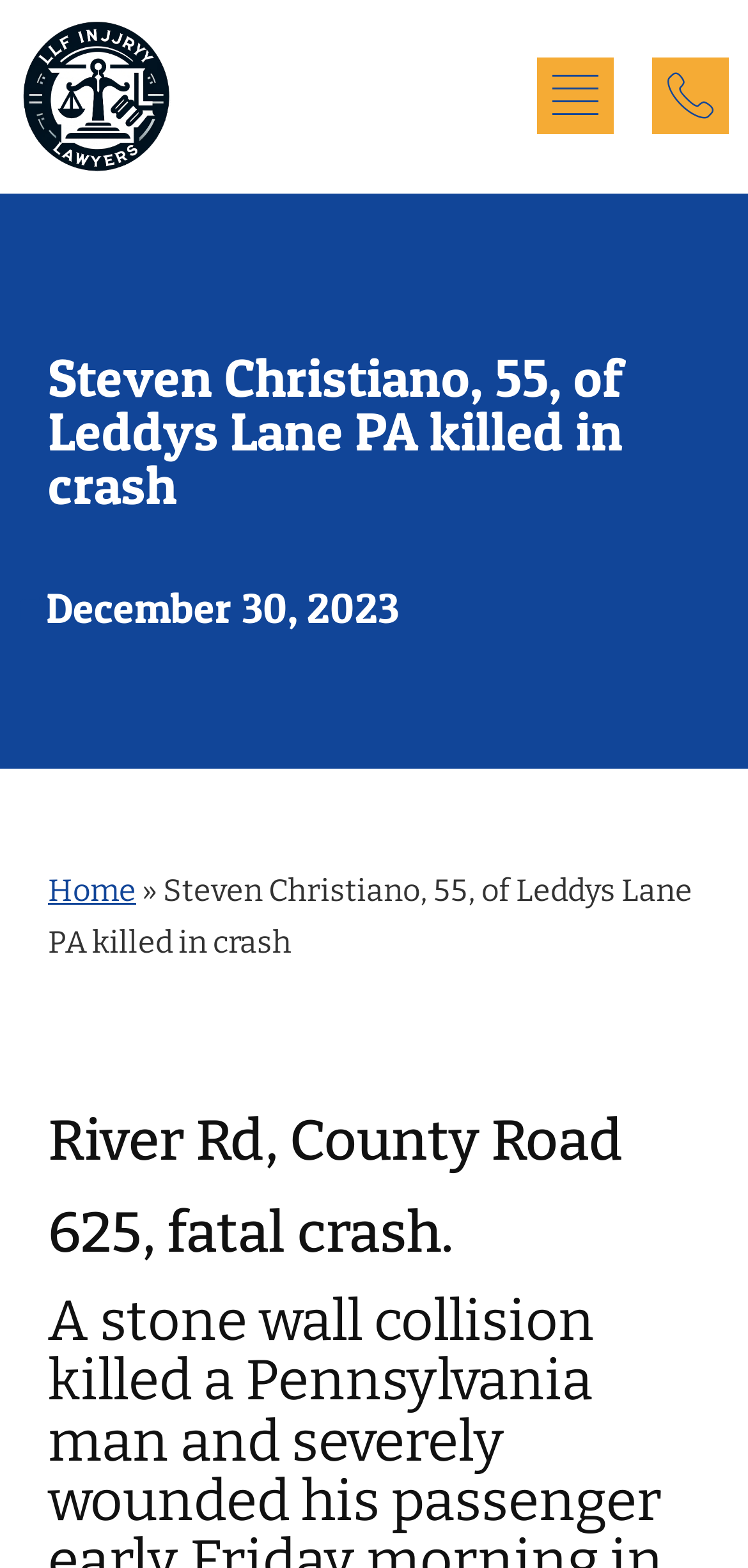Determine the bounding box coordinates for the UI element with the following description: "December 30, 2023". The coordinates should be four float numbers between 0 and 1, represented as [left, top, right, bottom].

[0.026, 0.37, 0.533, 0.407]